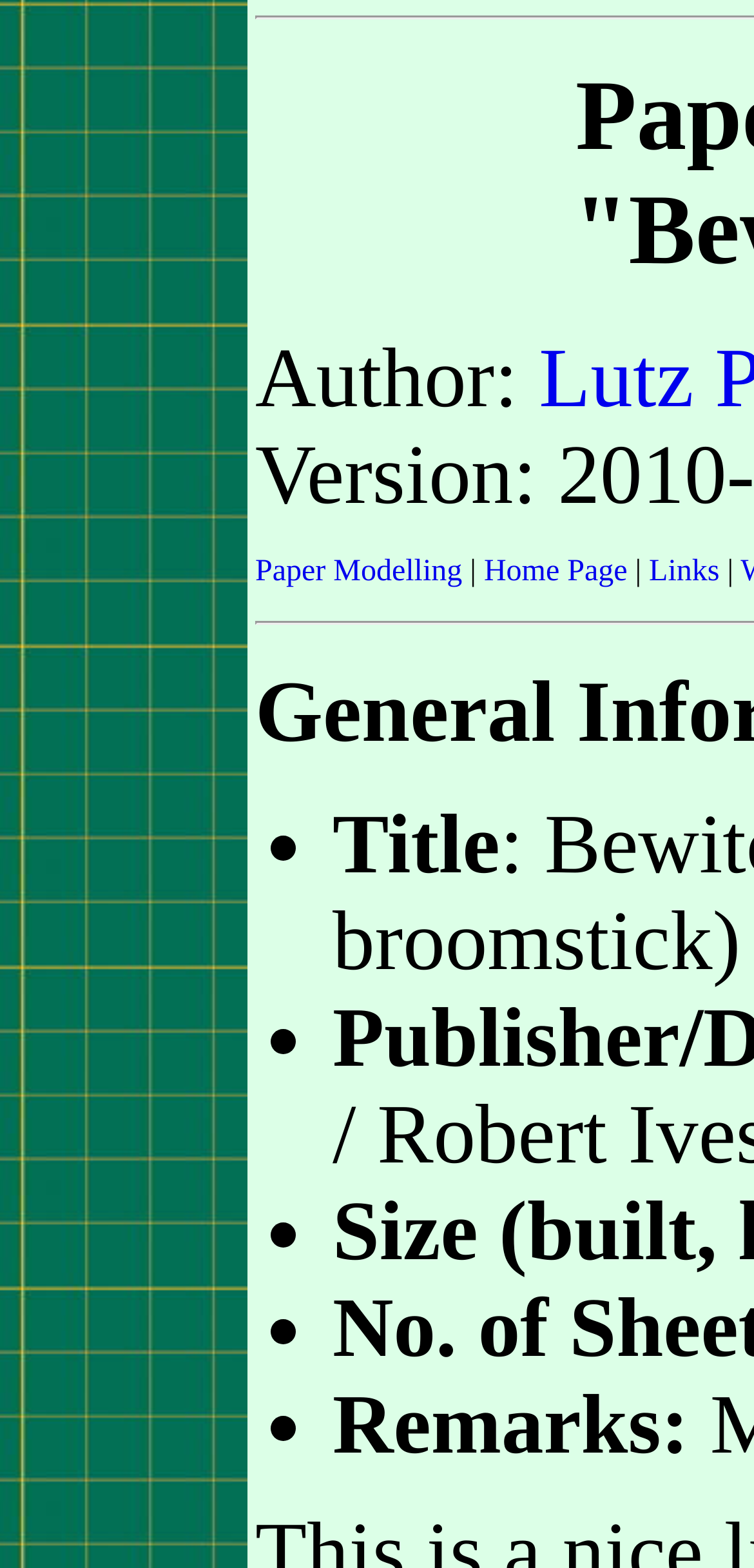What is the title of the last section on this webpage?
Kindly offer a comprehensive and detailed response to the question.

The title of the last section on this webpage can be found at the bottom of the webpage, where it says 'Remarks:' in a static text element. This section is likely to contain additional comments or notes related to the content of the webpage.